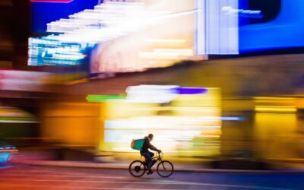Offer a detailed caption for the image presented.

The image captures a dynamic urban scene, showcasing a cyclist riding through a vibrant city adorned with glowing billboards and neon lights. The motion blur creates a sense of speed and urgency, emphasizing the lively nature of the metropolitan environment. This visual aligns with themes of climate-friendly transportation and electrification, reflecting discussions highlighted in the blog titled "Empowering cities with national support?" which explores national government support for local governments in achieving decarbonization in the transport sector. The image evokes a feeling of modern mobility amidst the backdrop of urban modernization.